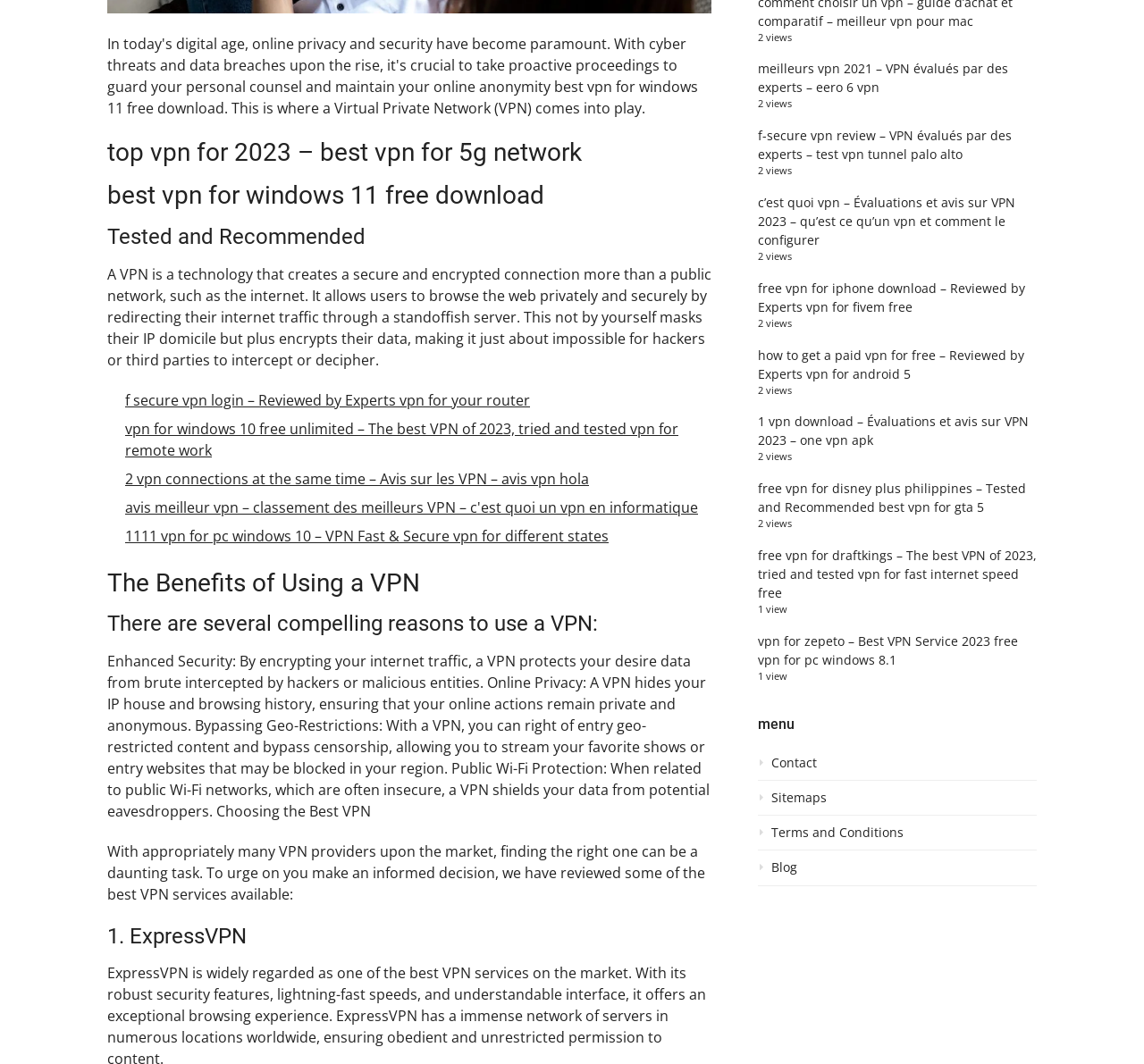Based on the element description, predict the bounding box coordinates (top-left x, top-left y, bottom-right x, bottom-right y) for the UI element in the screenshot: Terms and Conditions

[0.662, 0.775, 0.906, 0.8]